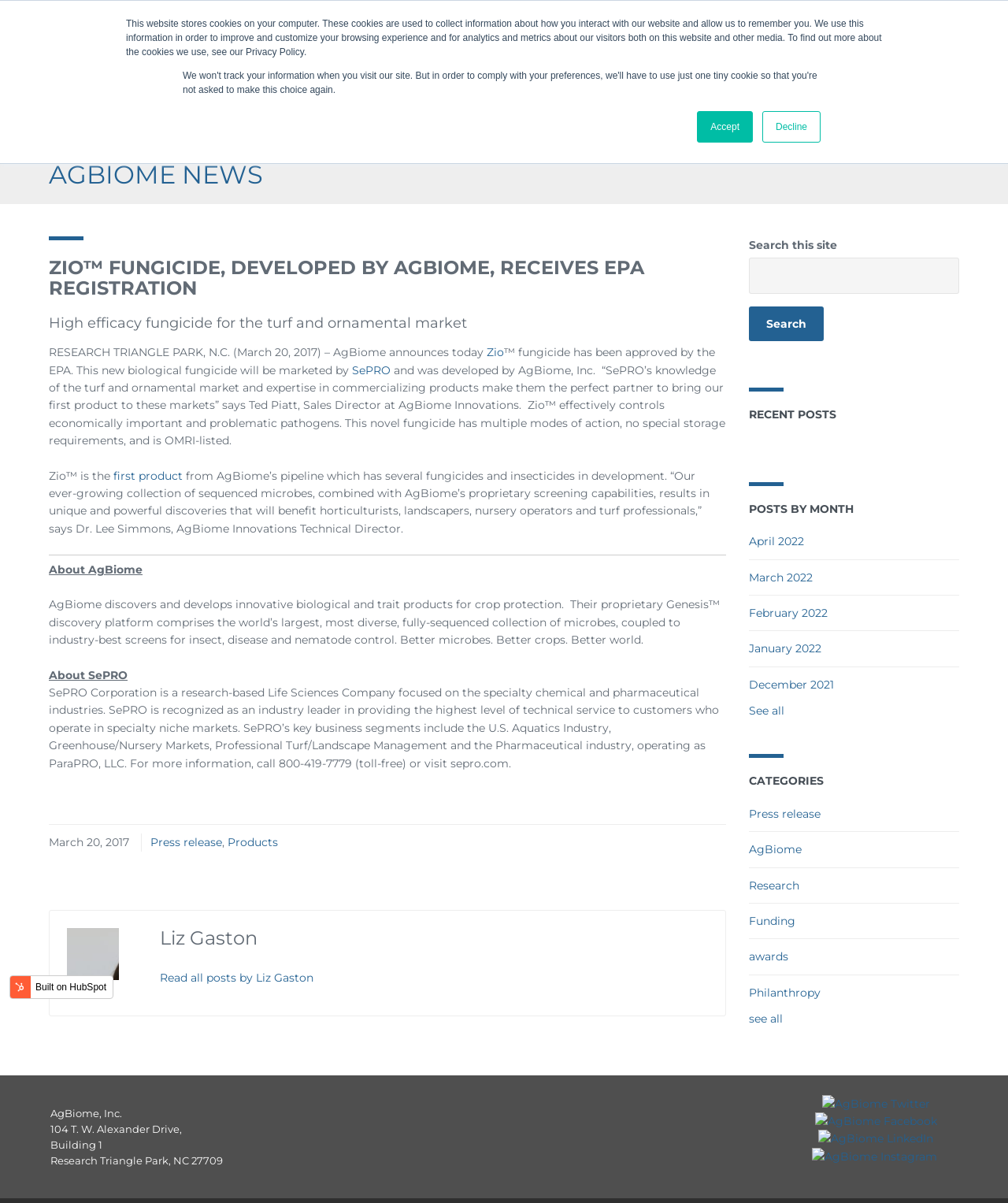Provide the bounding box coordinates of the HTML element this sentence describes: "Accept".

[0.692, 0.092, 0.747, 0.119]